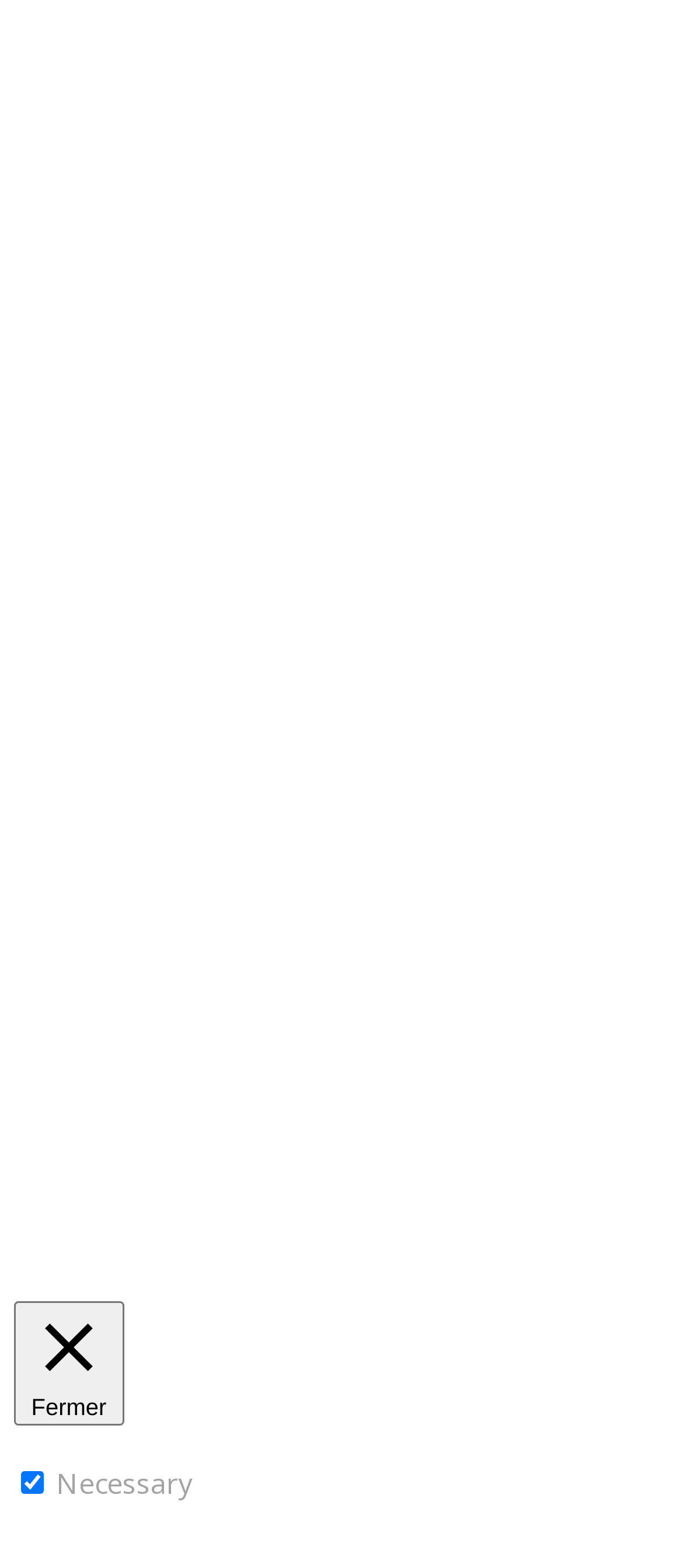Respond to the question with just a single word or phrase: 
What is the link to the legal mentions?

Mentions légales